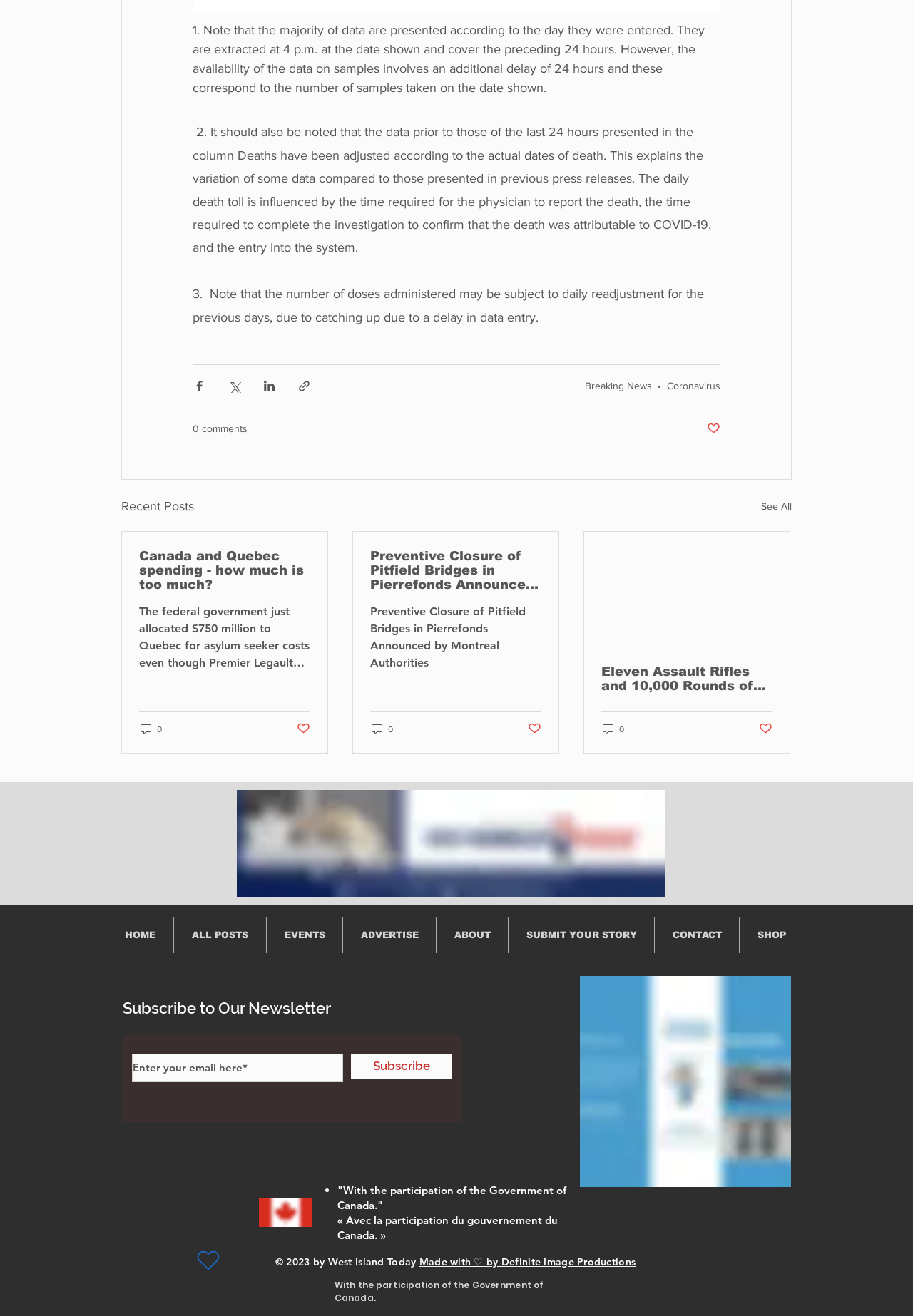Provide a short answer to the following question with just one word or phrase: How many social media platforms are listed in the 'Social Bar' section?

4